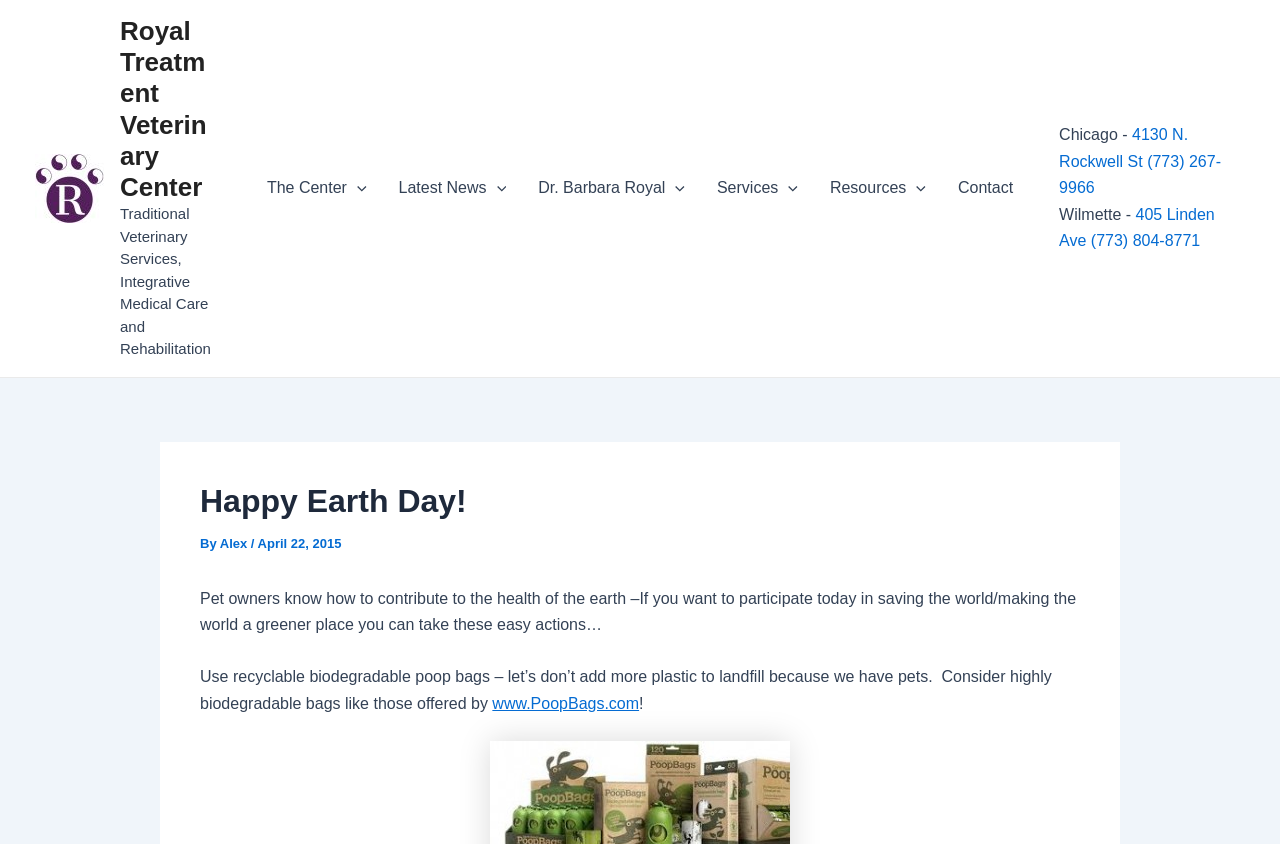Please identify the bounding box coordinates of the element on the webpage that should be clicked to follow this instruction: "Navigate to the Latest News page". The bounding box coordinates should be given as four float numbers between 0 and 1, formatted as [left, top, right, bottom].

[0.299, 0.176, 0.408, 0.271]